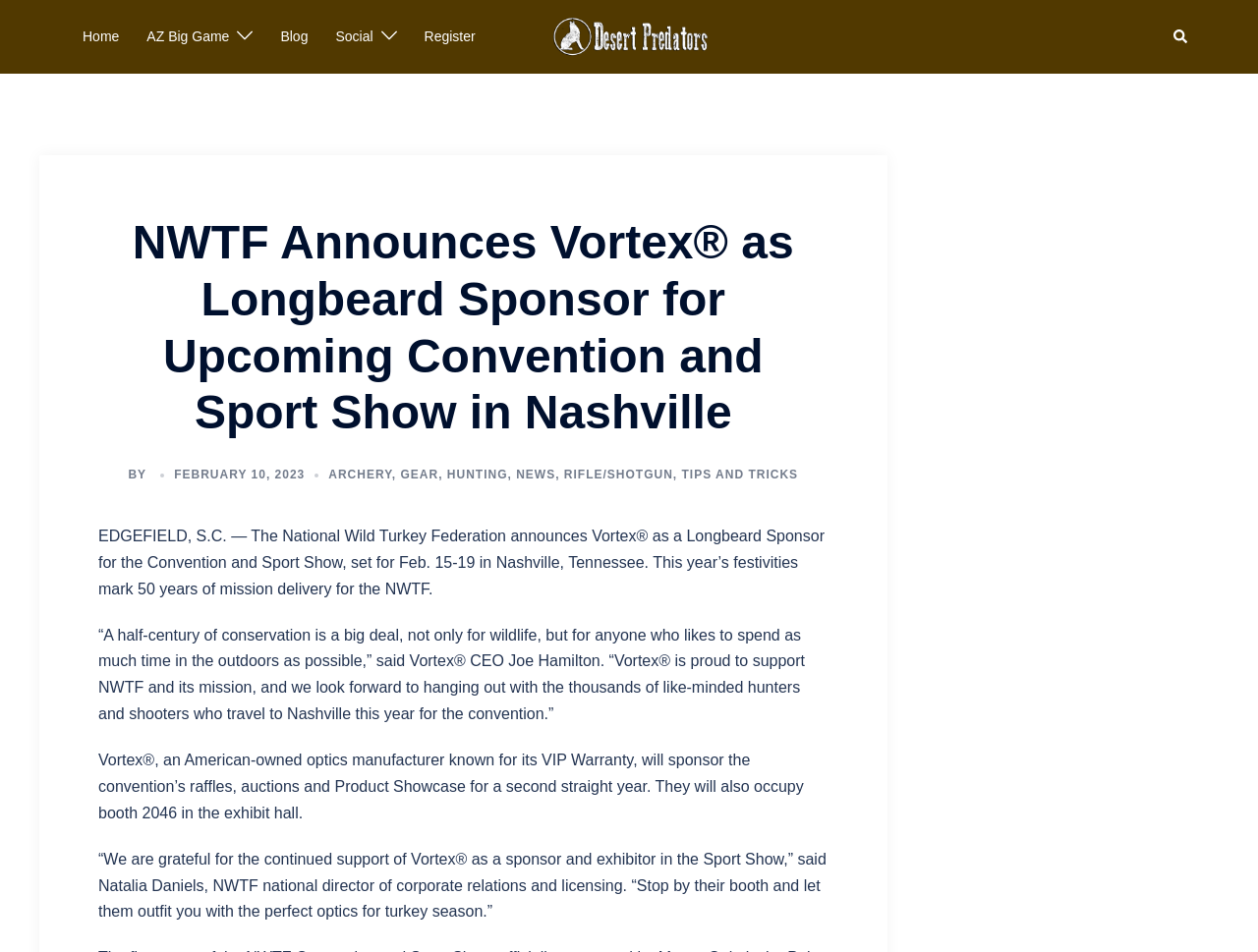Locate the bounding box coordinates of the element you need to click to accomplish the task described by this instruction: "go to home page".

[0.066, 0.027, 0.095, 0.051]